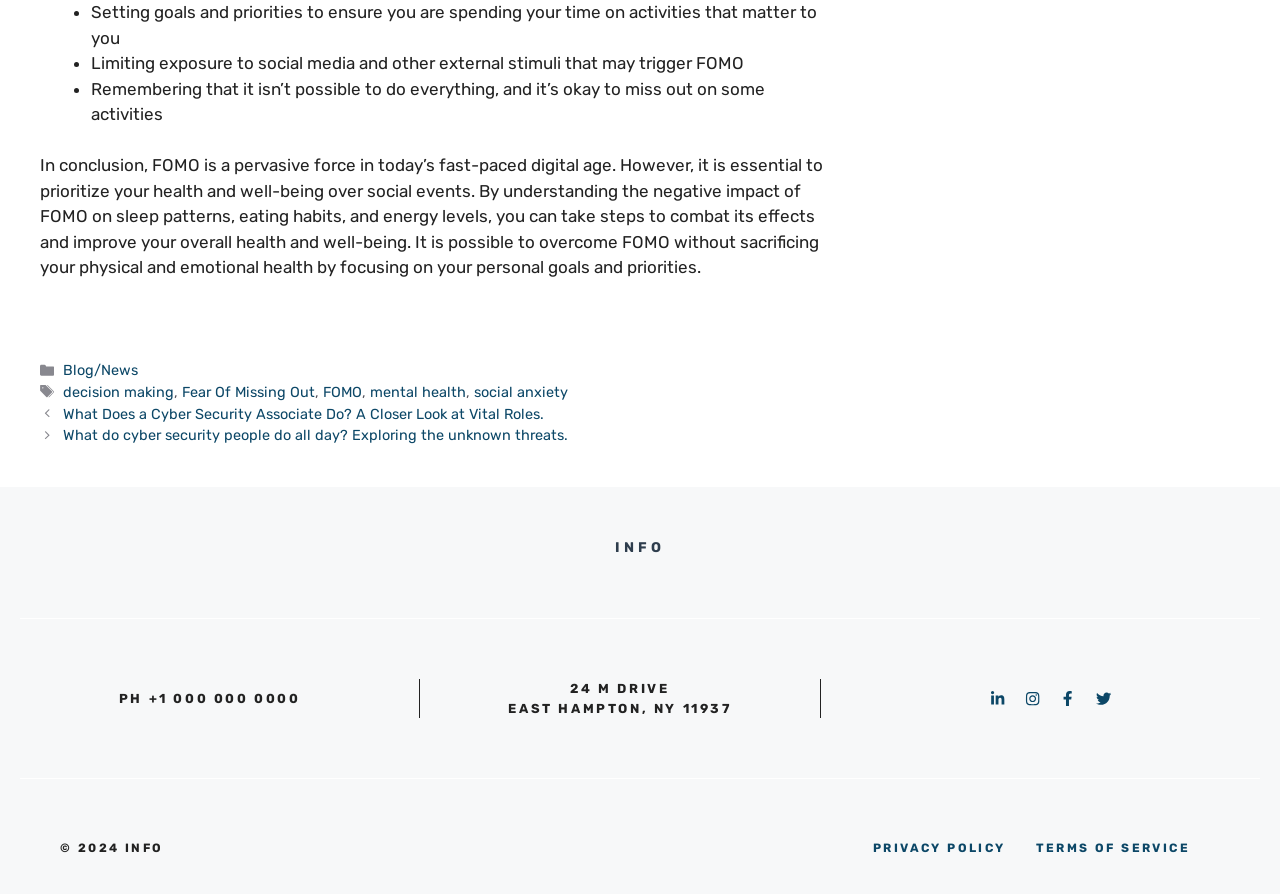Extract the bounding box coordinates of the UI element described by: "PRIVACY POLICY". The coordinates should include four float numbers ranging from 0 to 1, e.g., [left, top, right, bottom].

[0.682, 0.939, 0.786, 0.959]